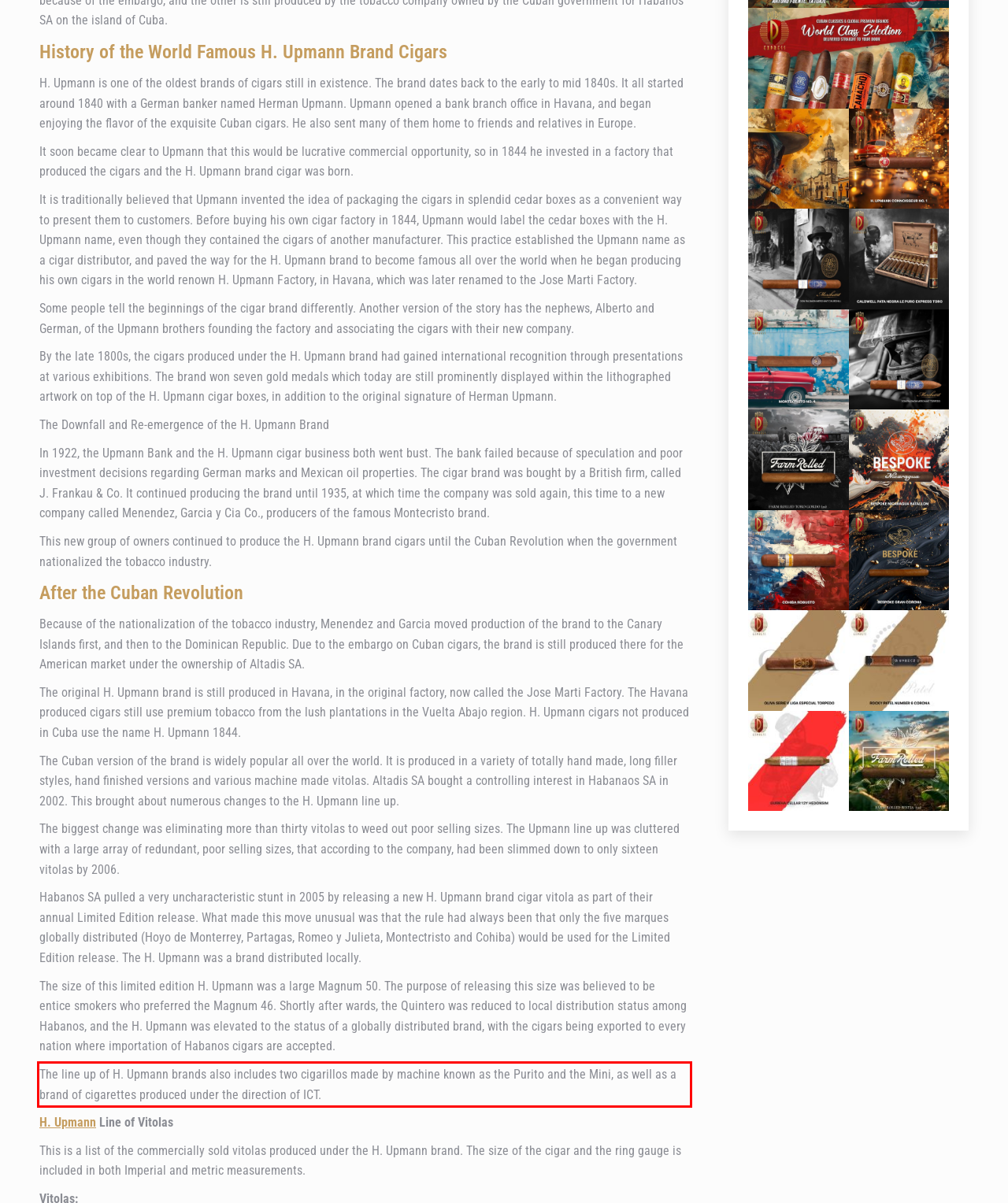You are looking at a screenshot of a webpage with a red rectangle bounding box. Use OCR to identify and extract the text content found inside this red bounding box.

The line up of H. Upmann brands also includes two cigarillos made by machine known as the Purito and the Mini, as well as a brand of cigarettes produced under the direction of ICT.